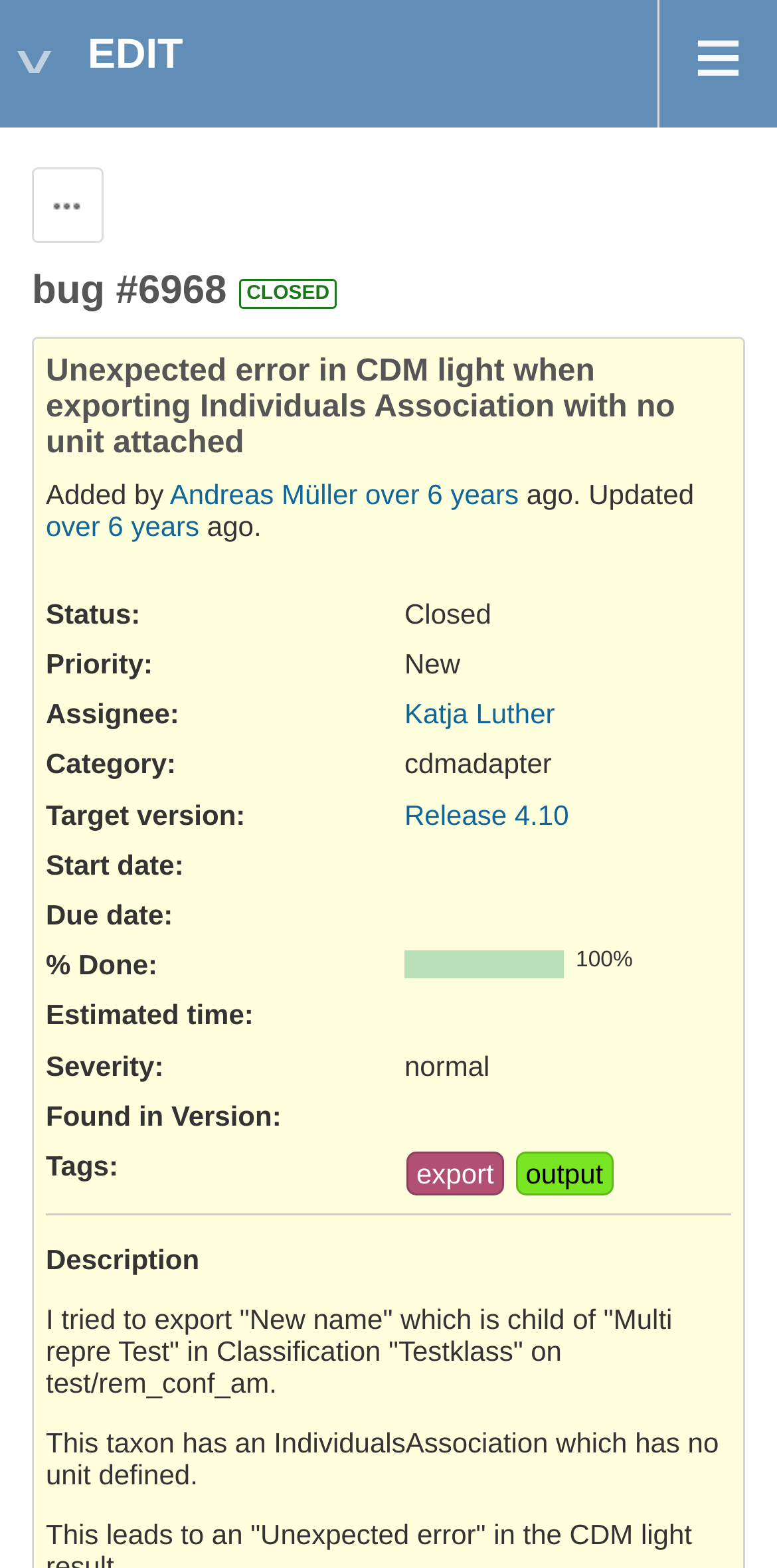Please determine the bounding box coordinates, formatted as (top-left x, top-left y, bottom-right x, bottom-right y), with all values as floating point numbers between 0 and 1. Identify the bounding box of the region described as: over 6 years

[0.47, 0.305, 0.668, 0.325]